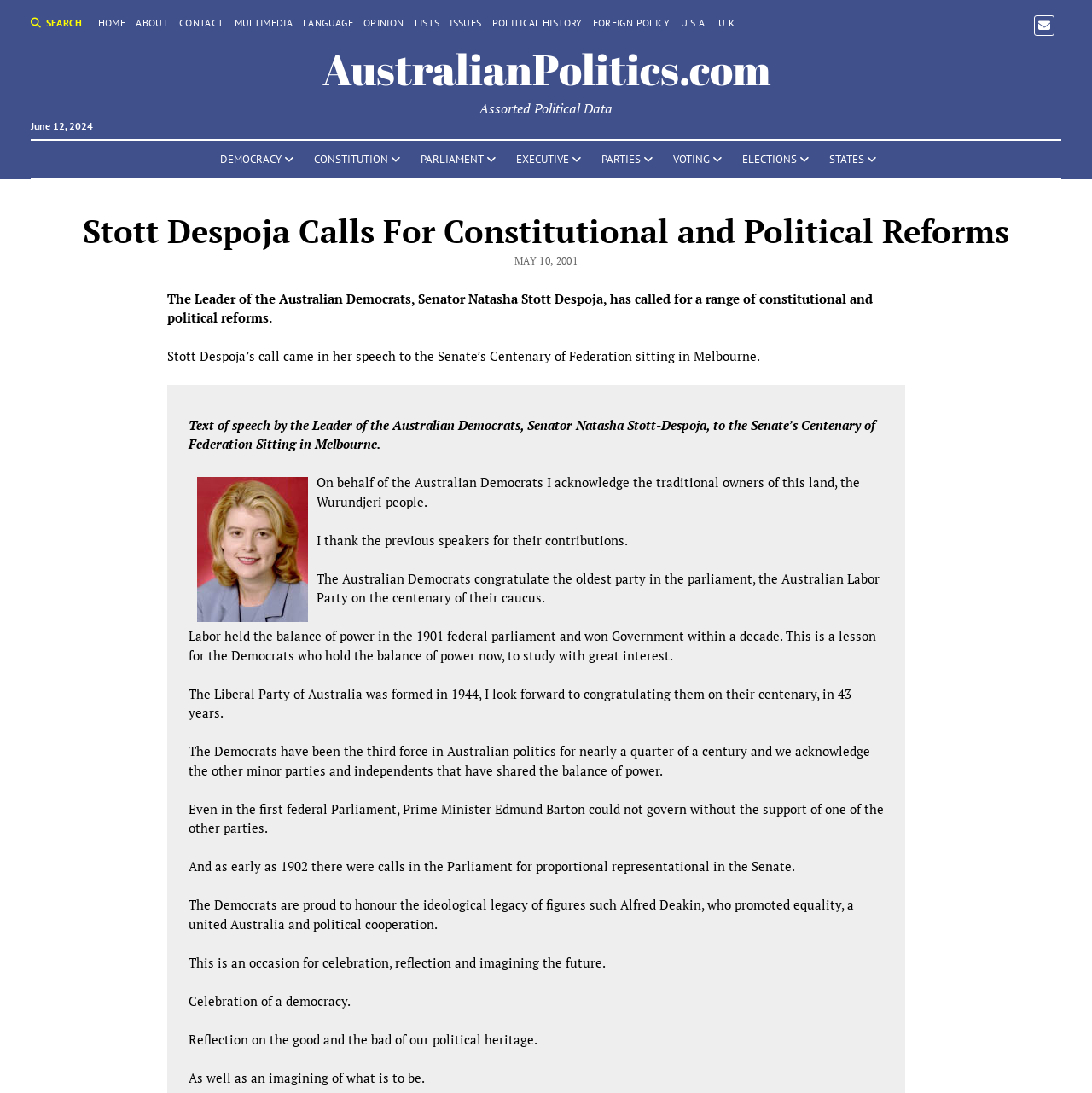Determine the bounding box coordinates for the area that needs to be clicked to fulfill this task: "view opinion articles". The coordinates must be given as four float numbers between 0 and 1, i.e., [left, top, right, bottom].

[0.333, 0.014, 0.37, 0.028]